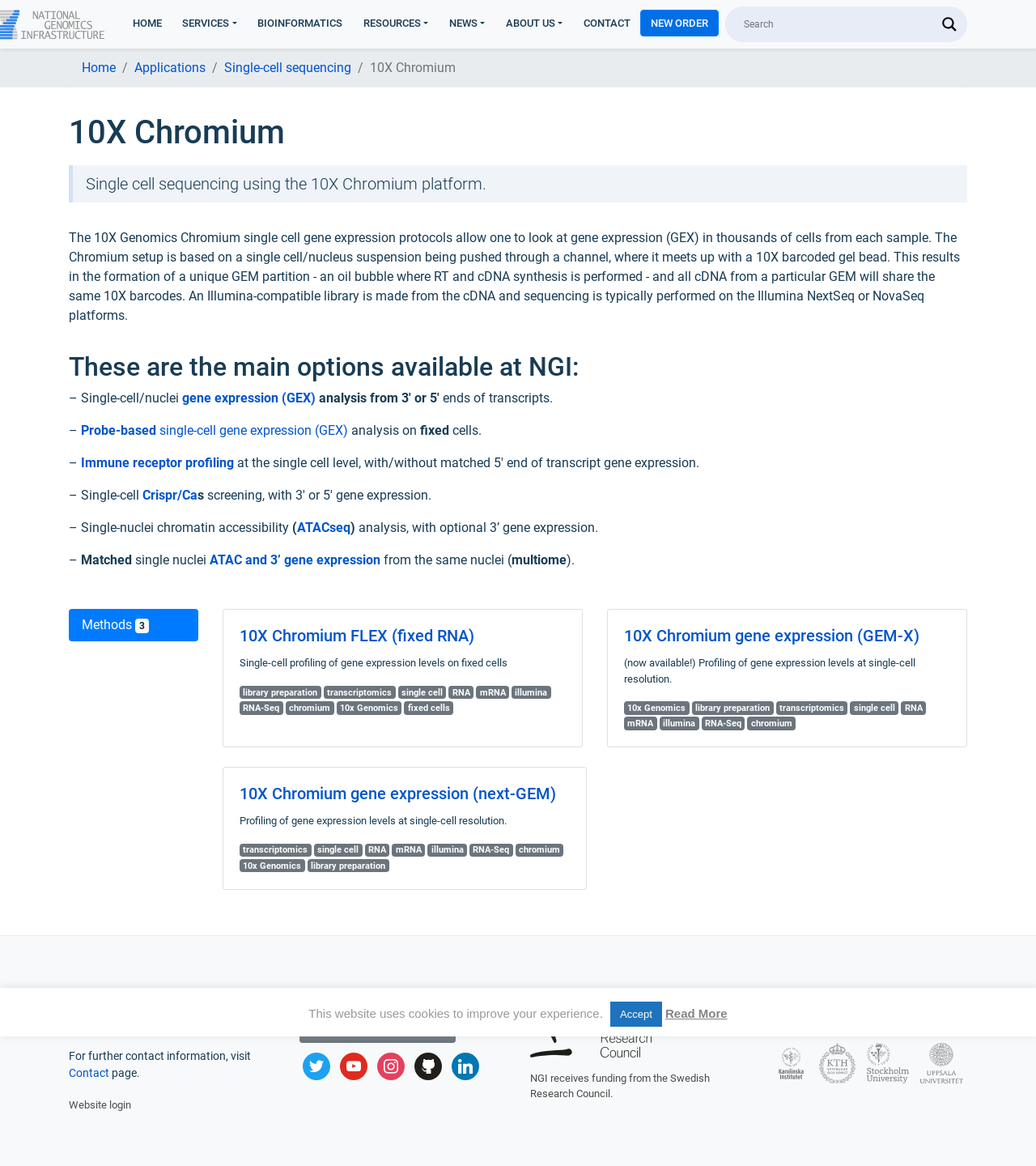Identify the bounding box coordinates necessary to click and complete the given instruction: "Click on the 'NEW ORDER' link".

[0.618, 0.008, 0.694, 0.031]